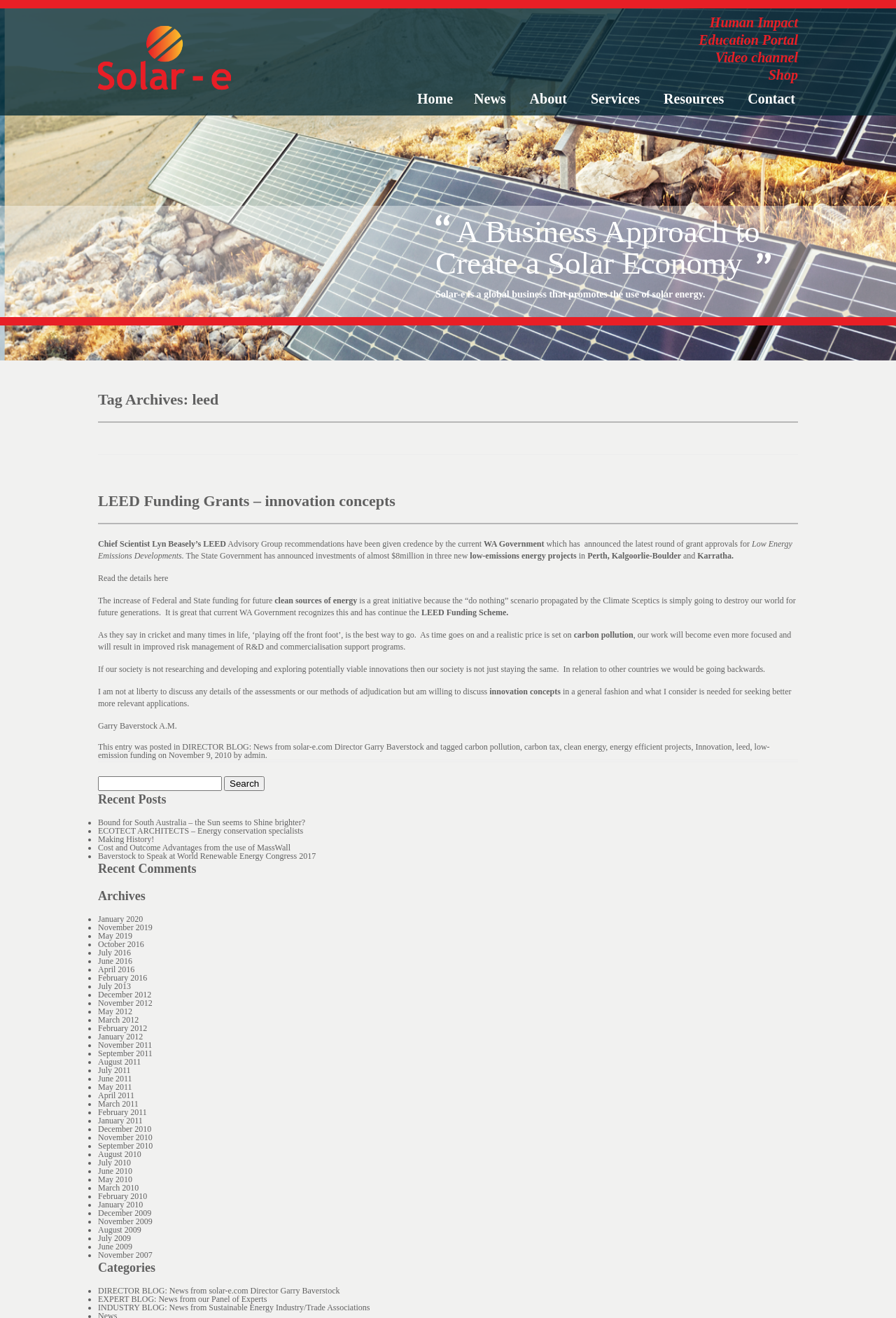Identify the bounding box coordinates of the region that should be clicked to execute the following instruction: "Click the 'Home' link".

[0.466, 0.07, 0.506, 0.083]